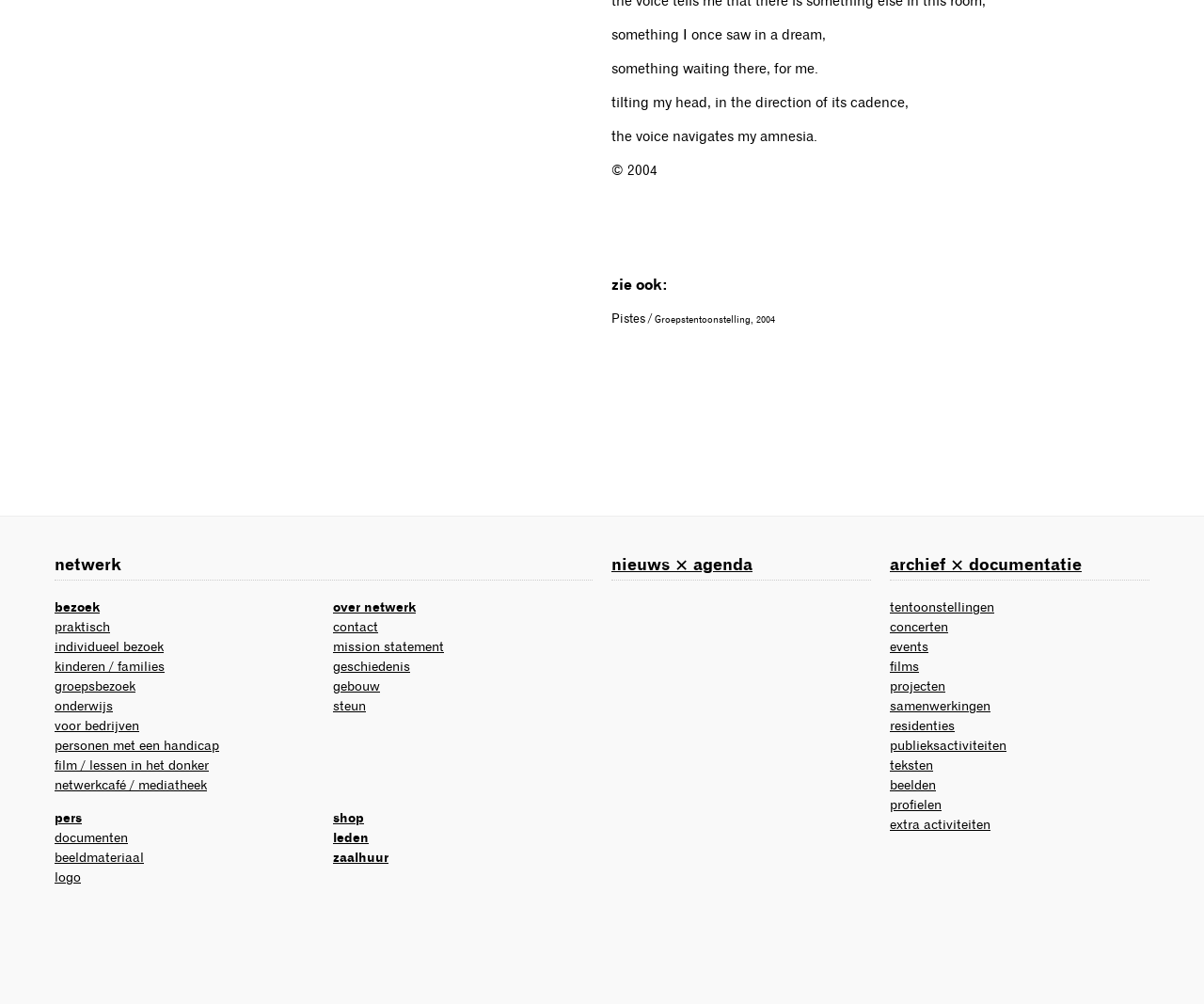Please identify the bounding box coordinates of the clickable region that I should interact with to perform the following instruction: "check the archief × documentatie". The coordinates should be expressed as four float numbers between 0 and 1, i.e., [left, top, right, bottom].

[0.739, 0.552, 0.898, 0.571]